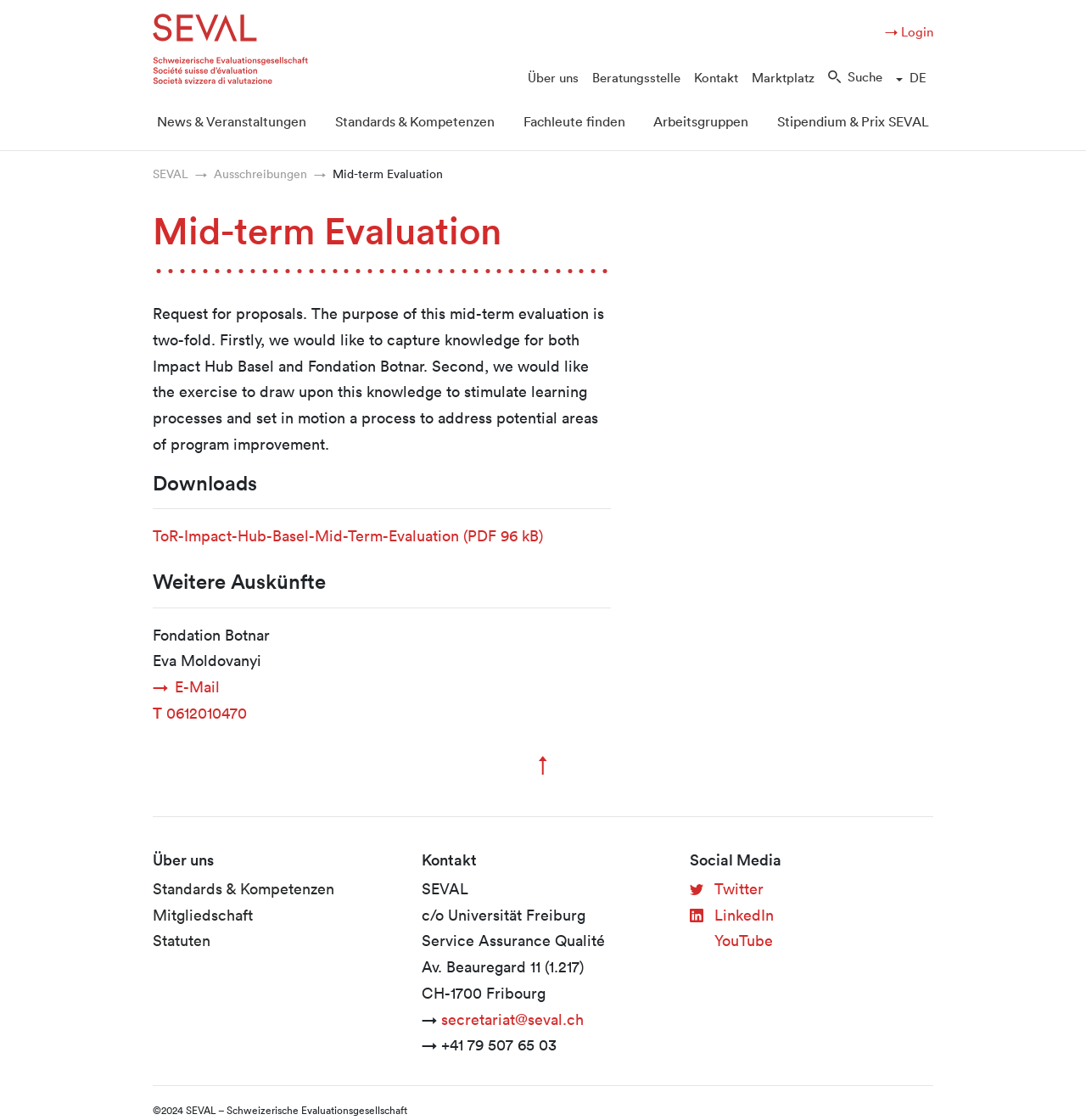Provide the bounding box coordinates for the area that should be clicked to complete the instruction: "Send an email to Eva Moldovanyi".

[0.141, 0.604, 0.202, 0.622]